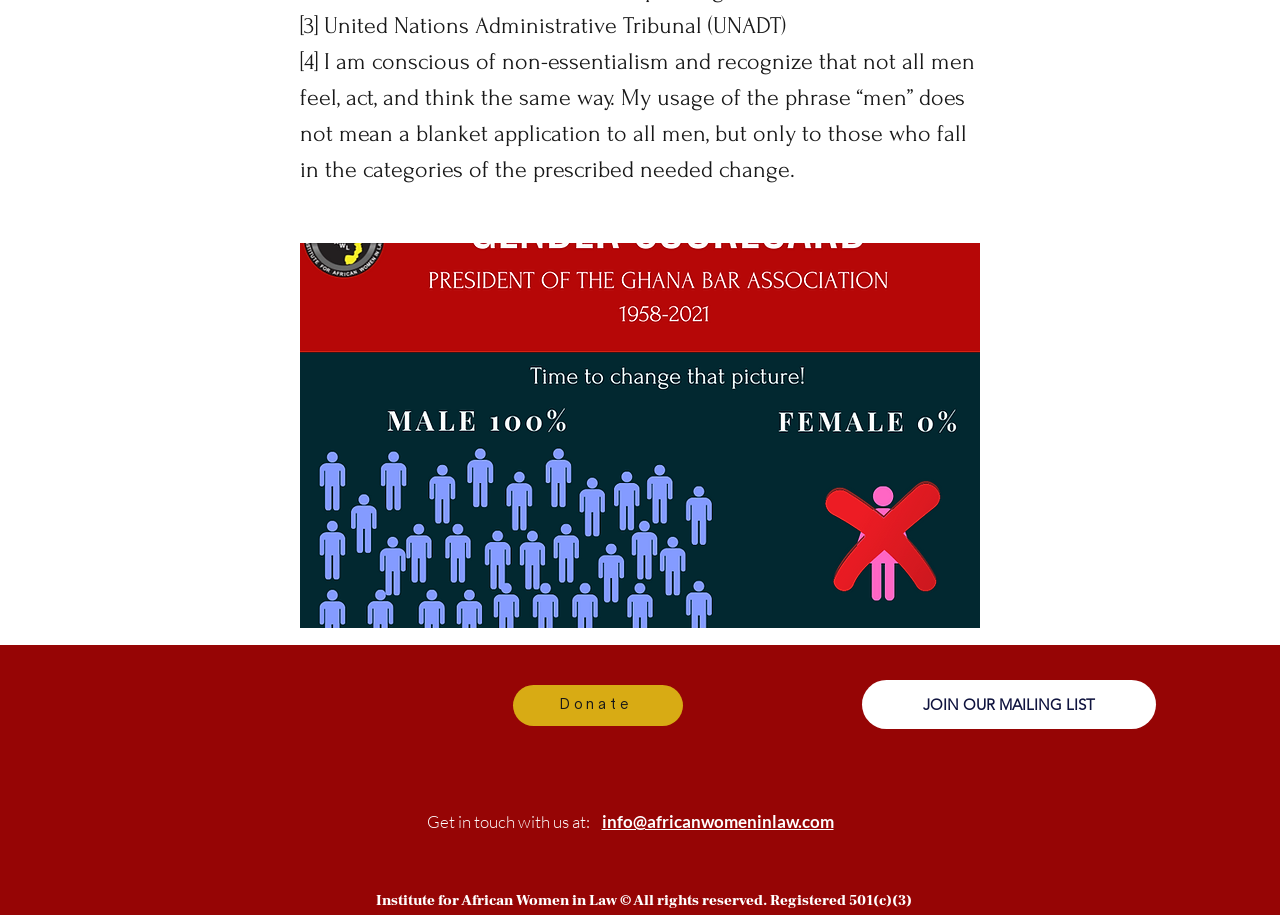Use a single word or phrase to answer the following:
What is the name of the tribunal mentioned?

UNADT